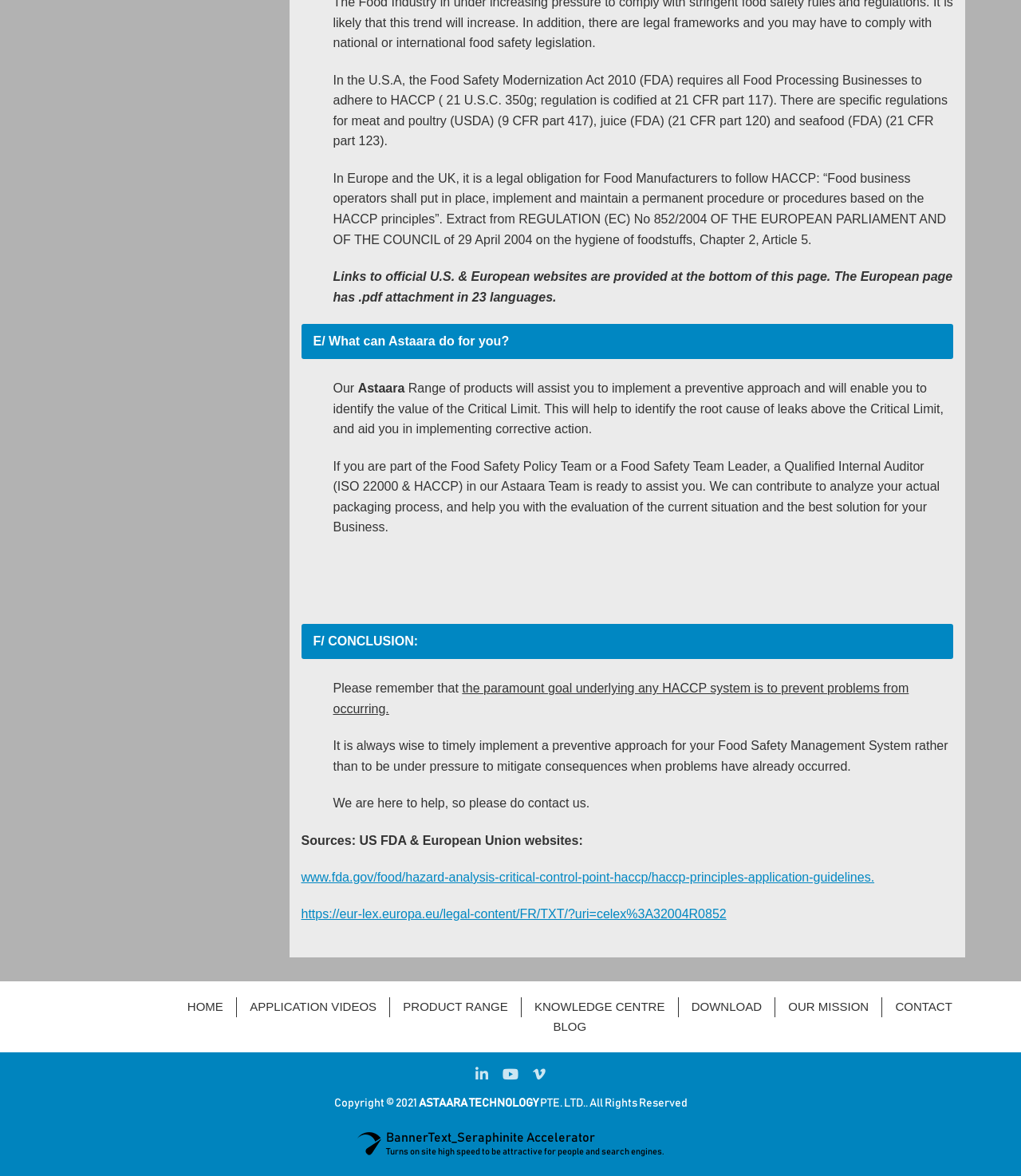What is the main goal of HACCP system?
Provide a detailed answer to the question using information from the image.

According to the webpage, the paramount goal underlying any HACCP system is to prevent problems from occurring, as stated in the conclusion section.